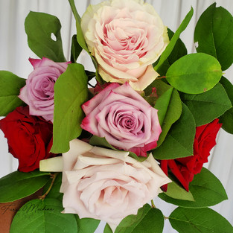Explain the image in a detailed way.

This vibrant and elegant bouquet features a delightful arrangement of roses in varying hues, including soft pink, lavender, and rich red, interspersed with lush green leaves. The combination of the roses’ delicate petals and the freshness of the greenery creates a visually appealing display, perfect for conveying emotions such as love and appreciation. This bouquet symbolizes a thoughtful gesture, ideal for gifting to friends, family, or essential workers, especially during times of social distancing. The overall aesthetic exudes warmth and tenderness, making it an ideal centerpiece or gift for special occasions.